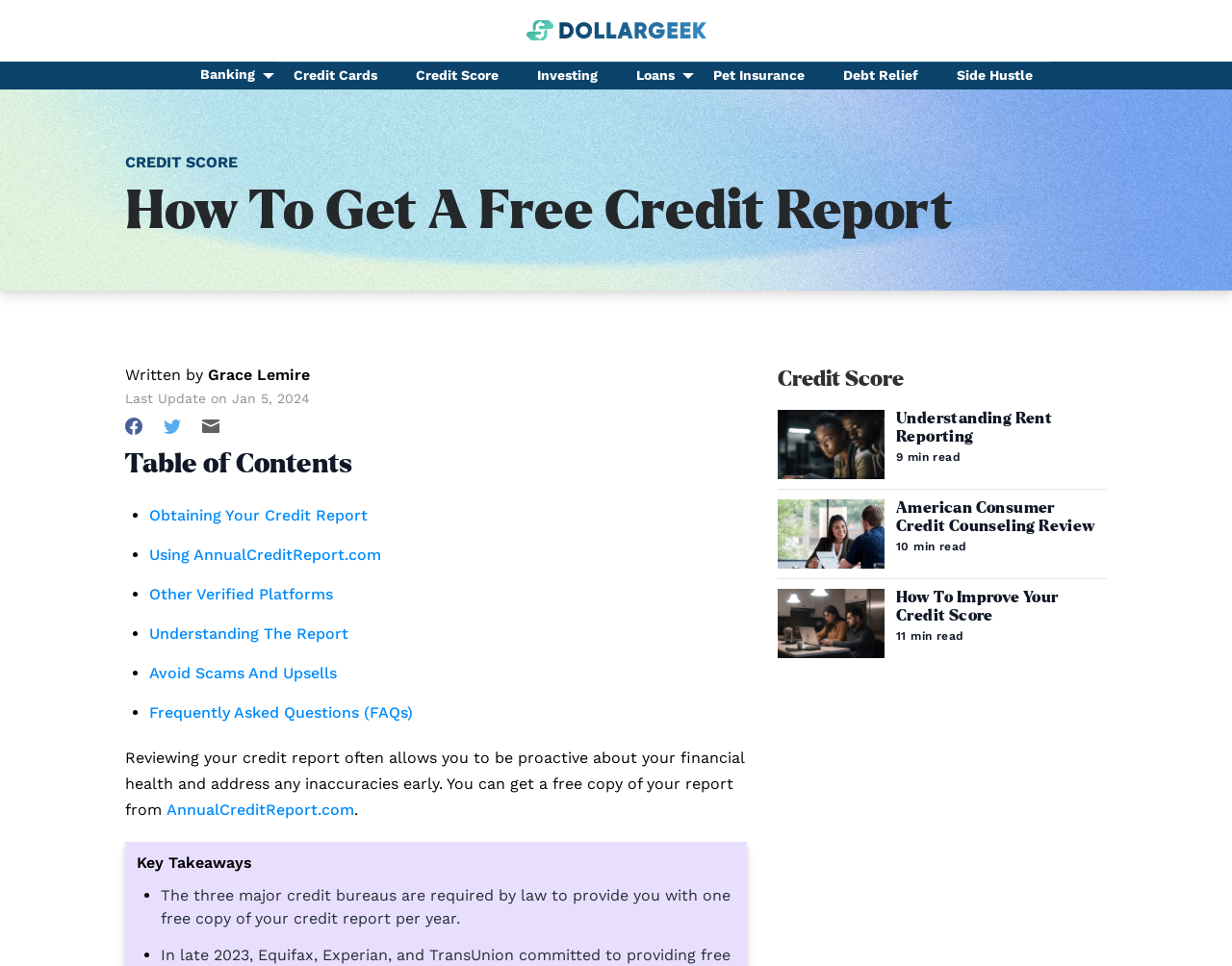Find the bounding box coordinates of the area to click in order to follow the instruction: "Click on the 'Banking' link".

[0.146, 0.064, 0.222, 0.092]